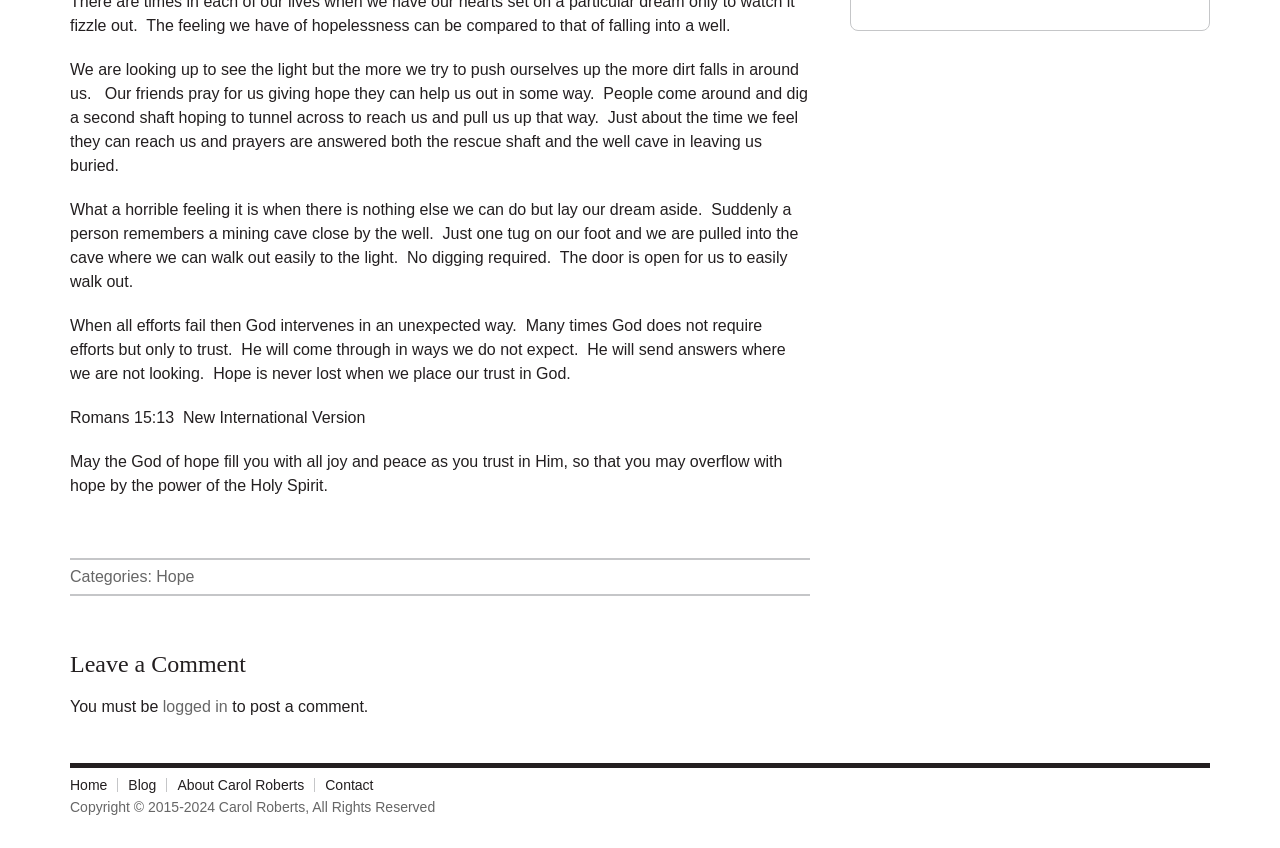Extract the bounding box coordinates for the described element: "About Carol Roberts". The coordinates should be represented as four float numbers between 0 and 1: [left, top, right, bottom].

[0.131, 0.917, 0.246, 0.934]